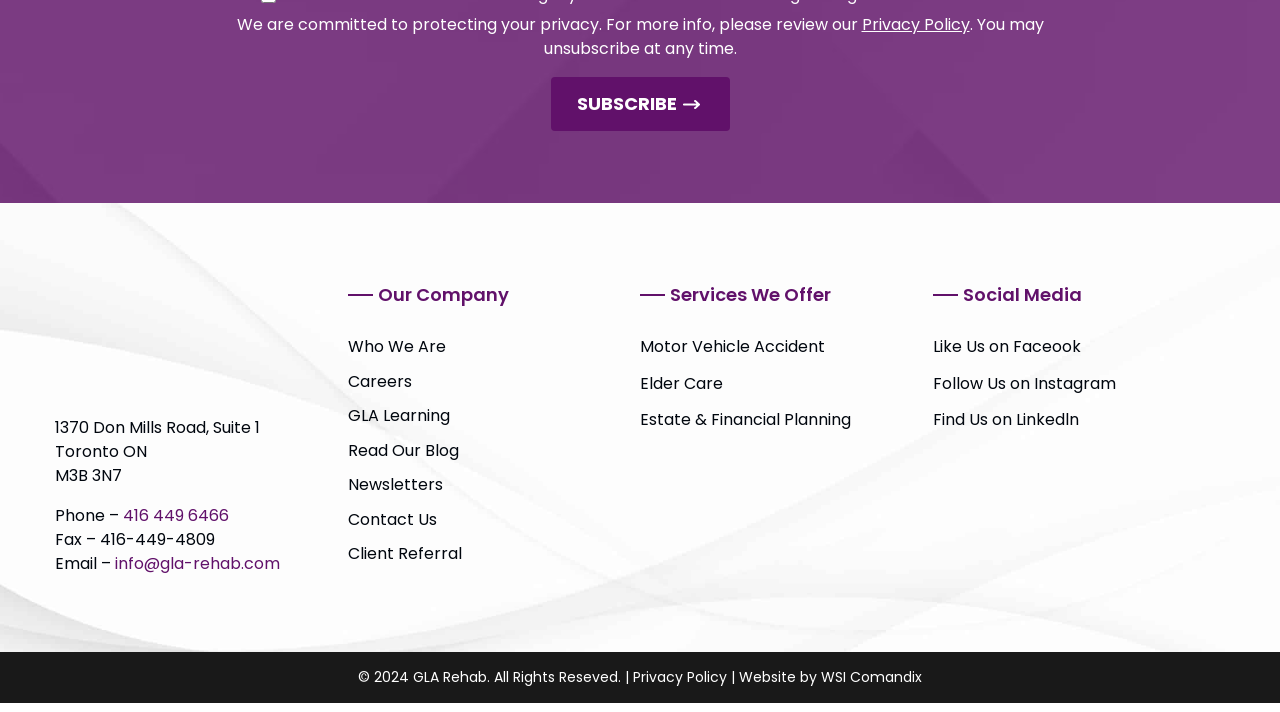Using the given element description, provide the bounding box coordinates (top-left x, top-left y, bottom-right x, bottom-right y) for the corresponding UI element in the screenshot: Who We Are

[0.271, 0.483, 0.348, 0.515]